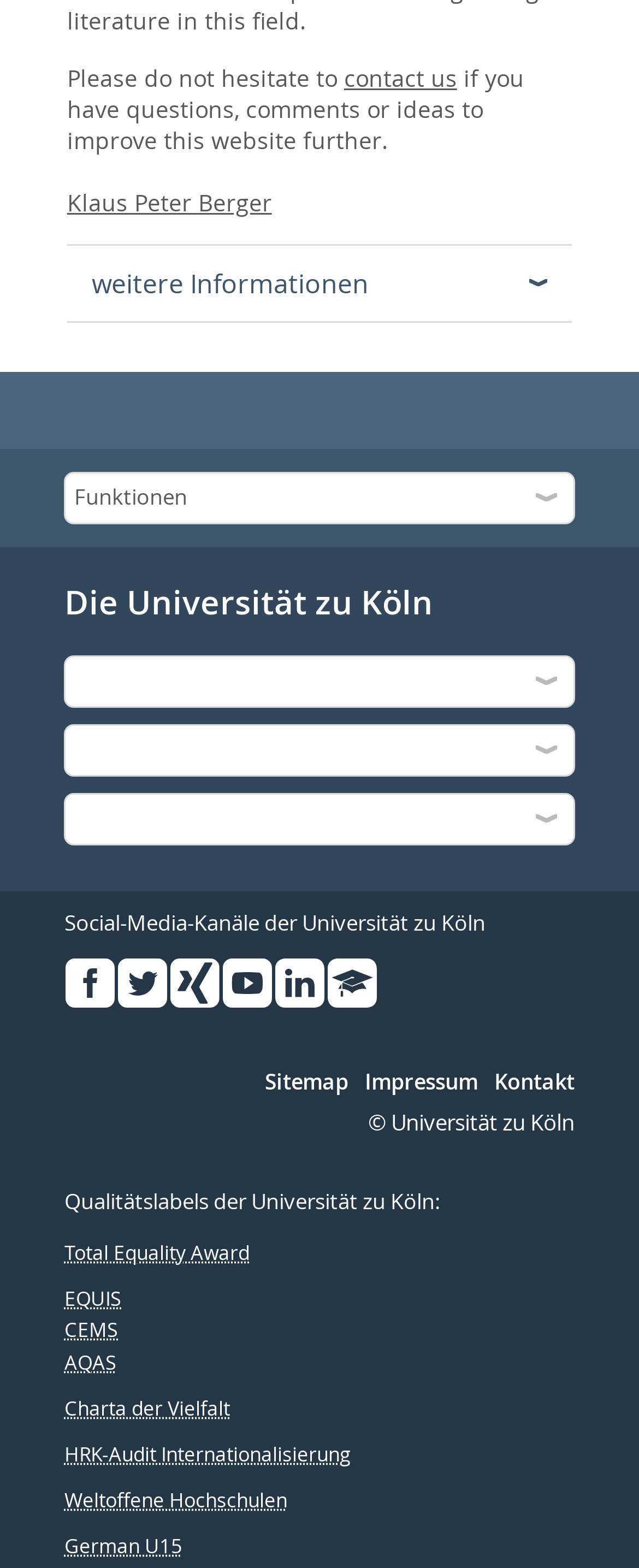Please reply to the following question using a single word or phrase: 
What is the contact information for?

Klaus Peter Berger